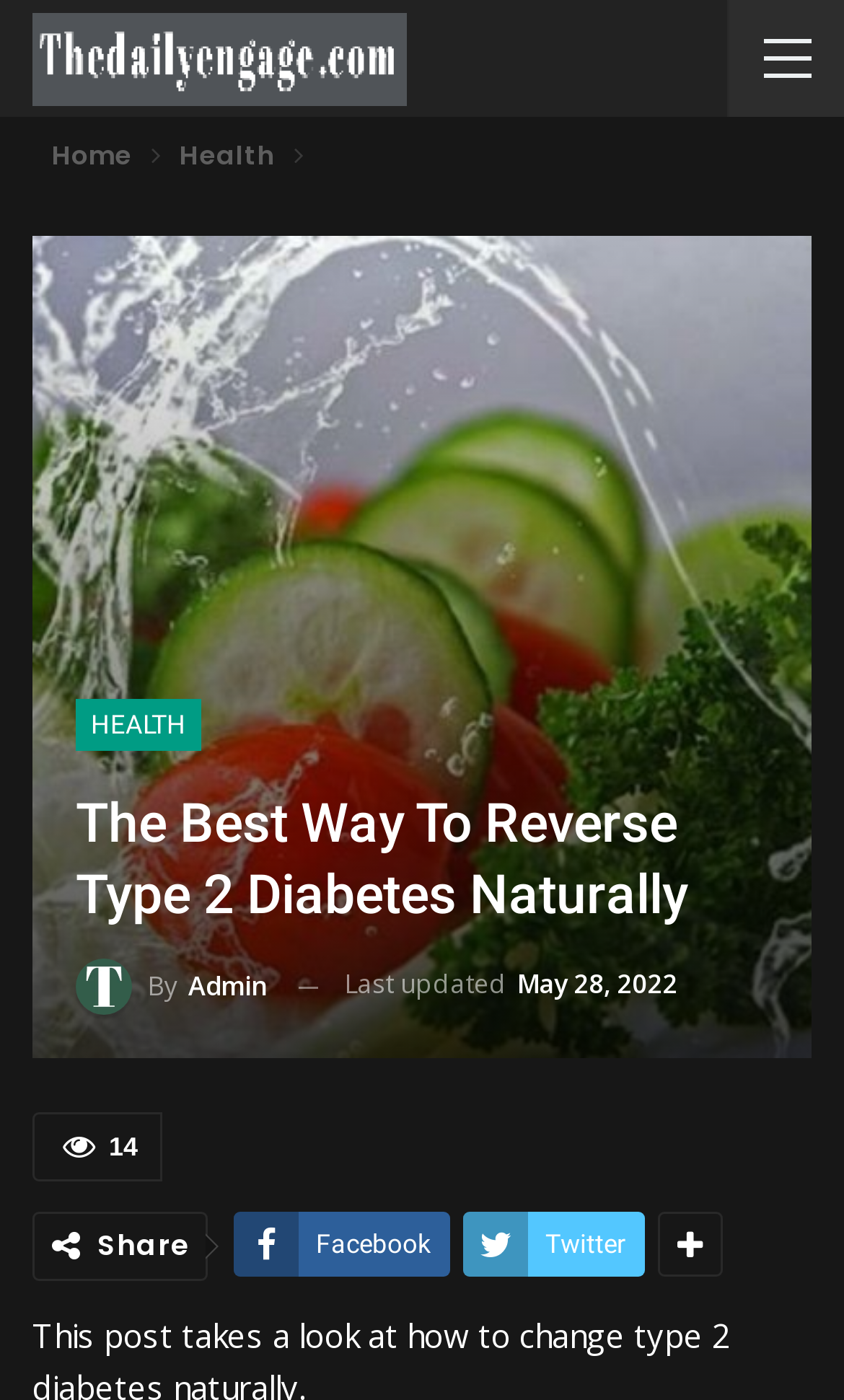Find the bounding box coordinates for the UI element that matches this description: "Health".

[0.213, 0.094, 0.326, 0.128]